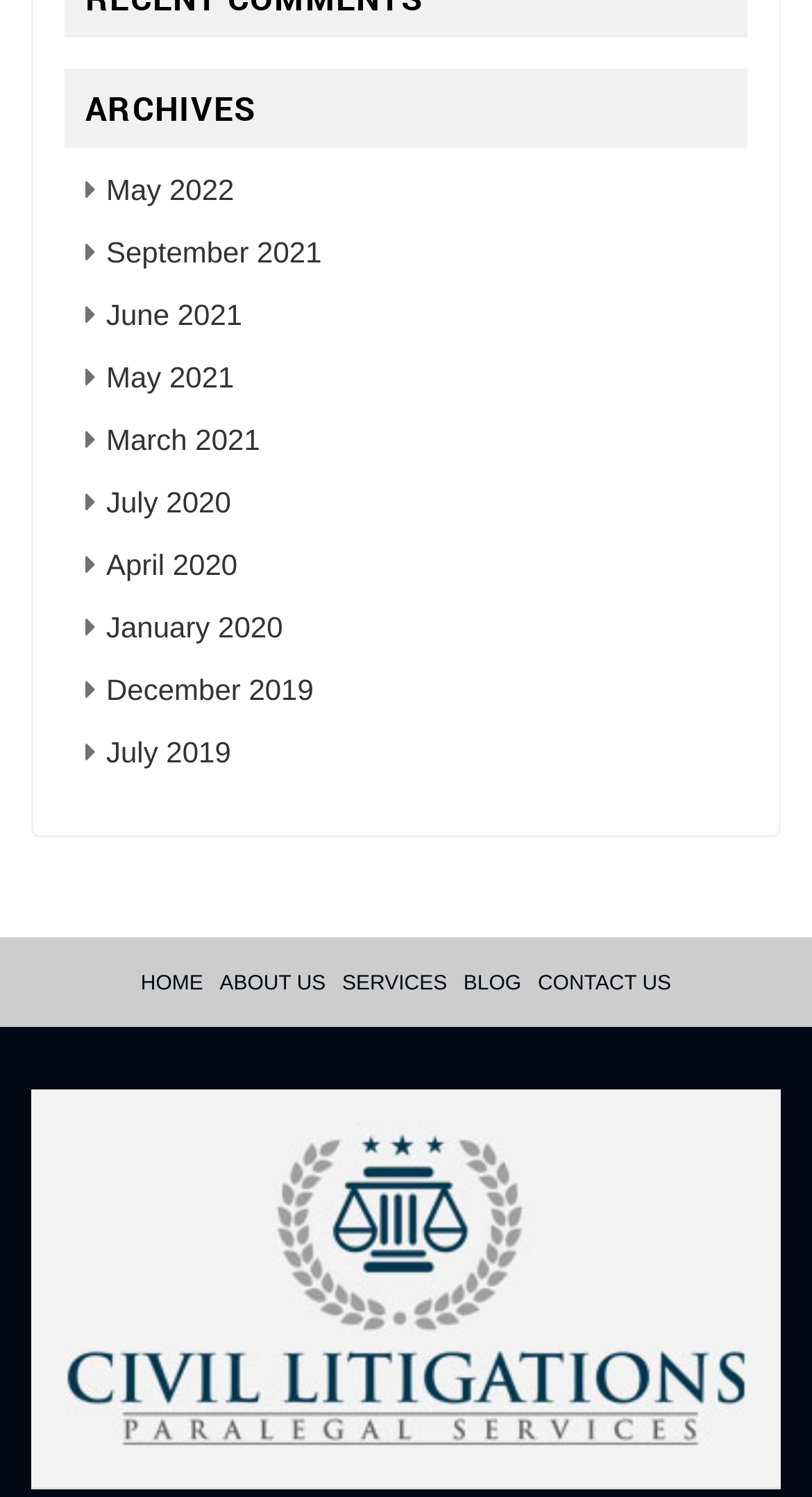Find the bounding box coordinates of the clickable element required to execute the following instruction: "view archives". Provide the coordinates as four float numbers between 0 and 1, i.e., [left, top, right, bottom].

[0.079, 0.046, 0.921, 0.099]